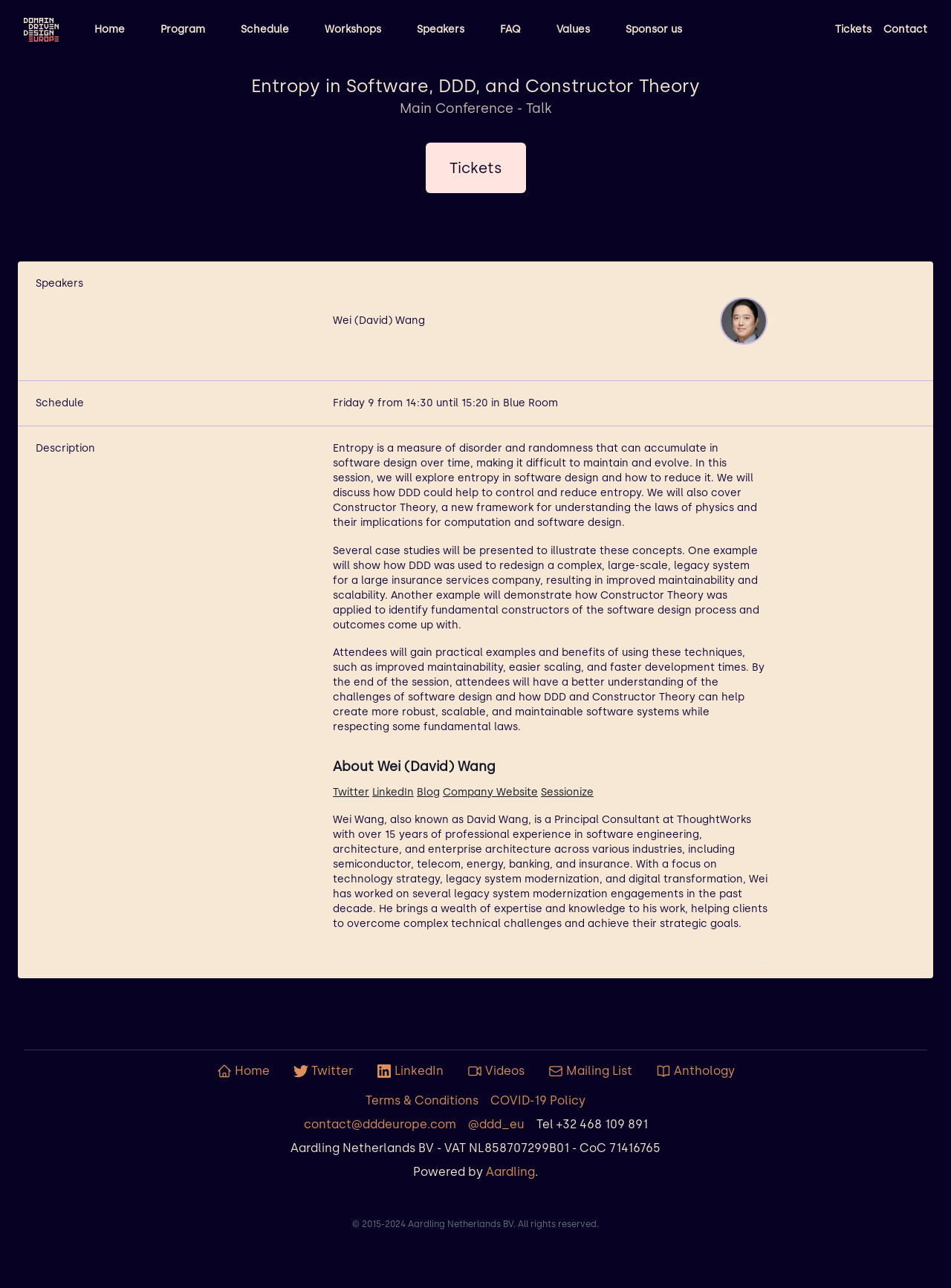What is the schedule of the main conference talk?
Could you answer the question in a detailed manner, providing as much information as possible?

I found the answer by looking at the description list detail element with the text 'Friday 9 from 14:30 until 15:20 in Blue Room' which is a child of the description list element. This element is likely describing the schedule of the main conference talk.